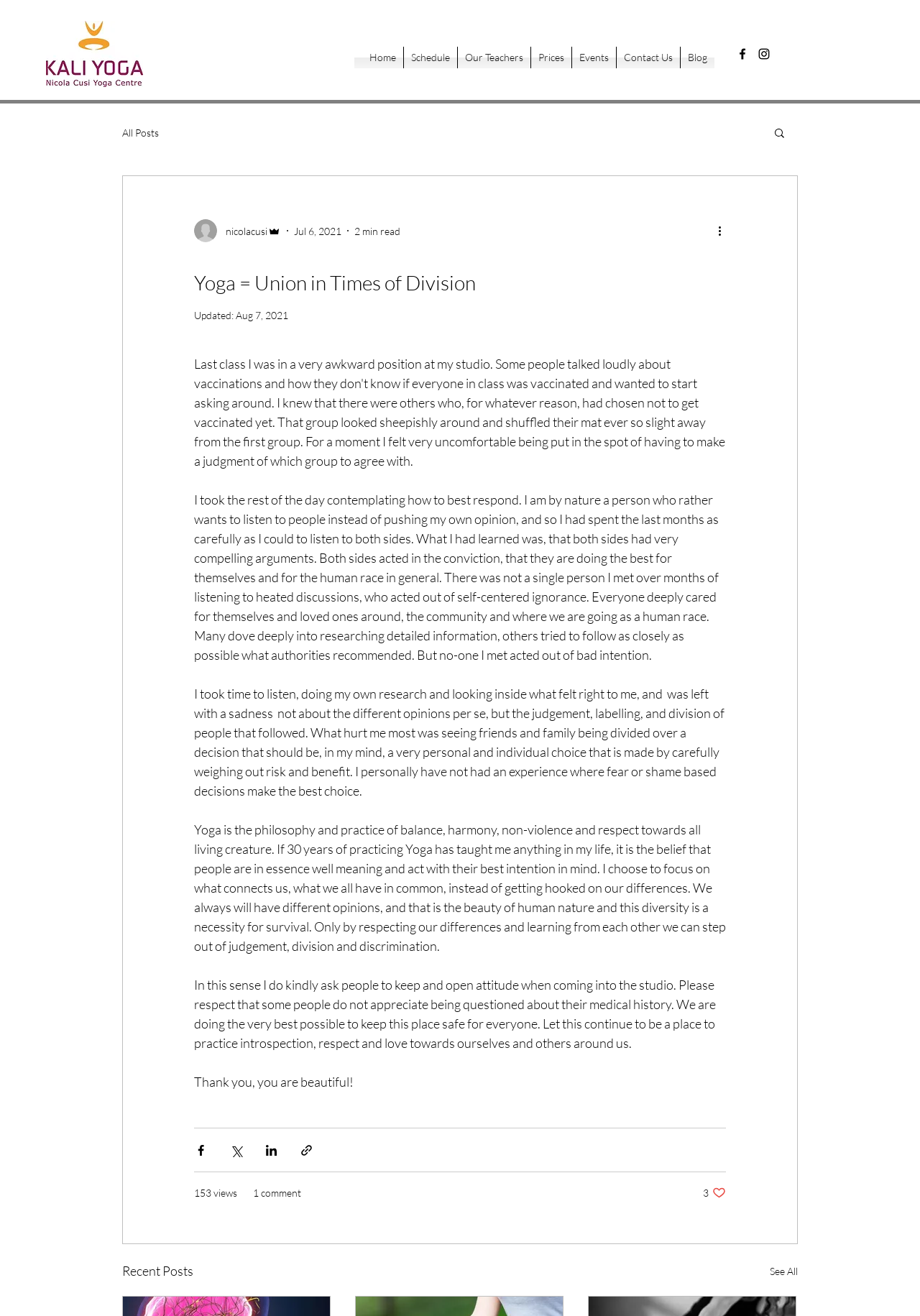Identify the bounding box coordinates for the element that needs to be clicked to fulfill this instruction: "View all recent posts". Provide the coordinates in the format of four float numbers between 0 and 1: [left, top, right, bottom].

[0.837, 0.958, 0.867, 0.974]